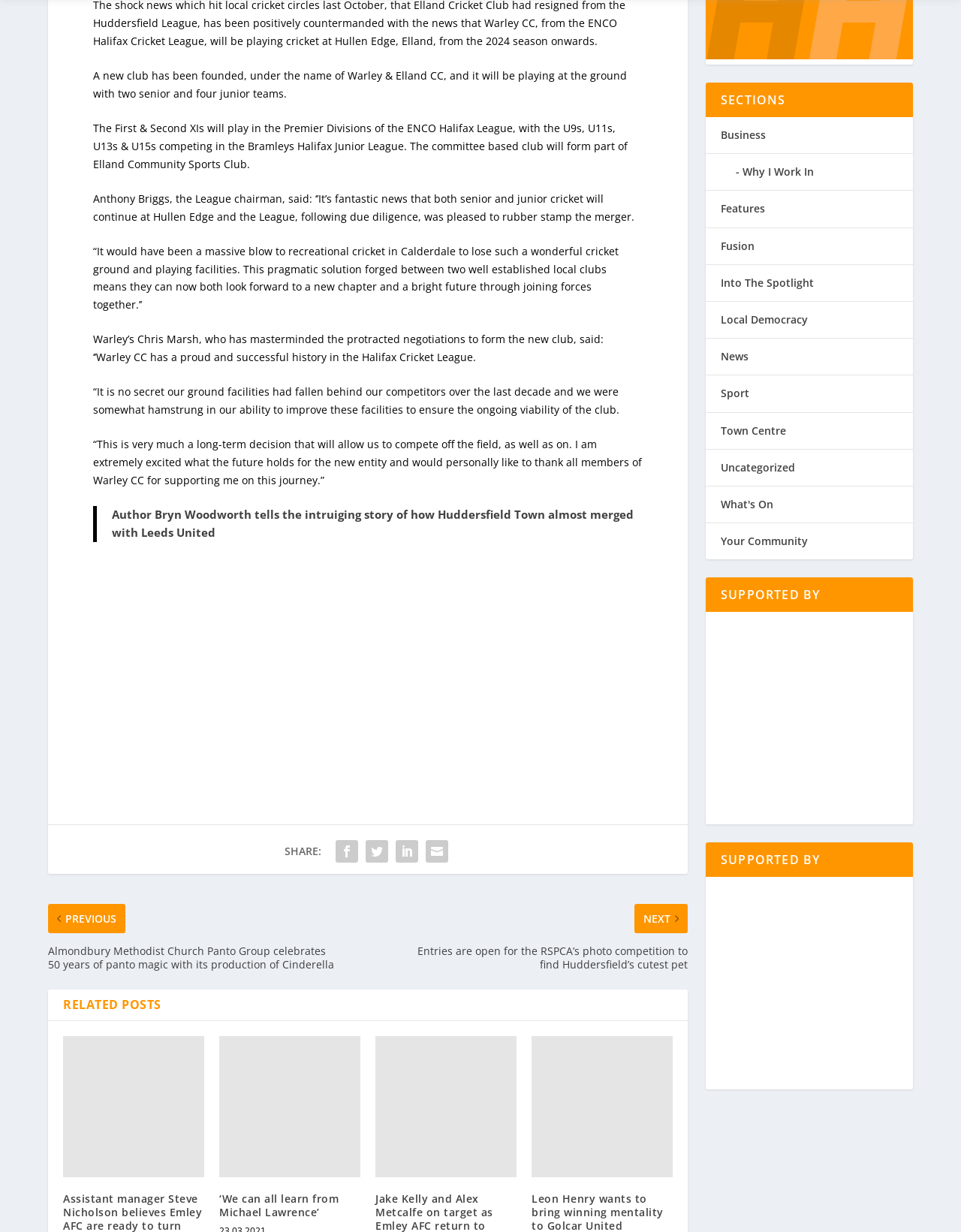Pinpoint the bounding box coordinates of the area that must be clicked to complete this instruction: "Go to the Sport section".

[0.75, 0.331, 0.78, 0.342]